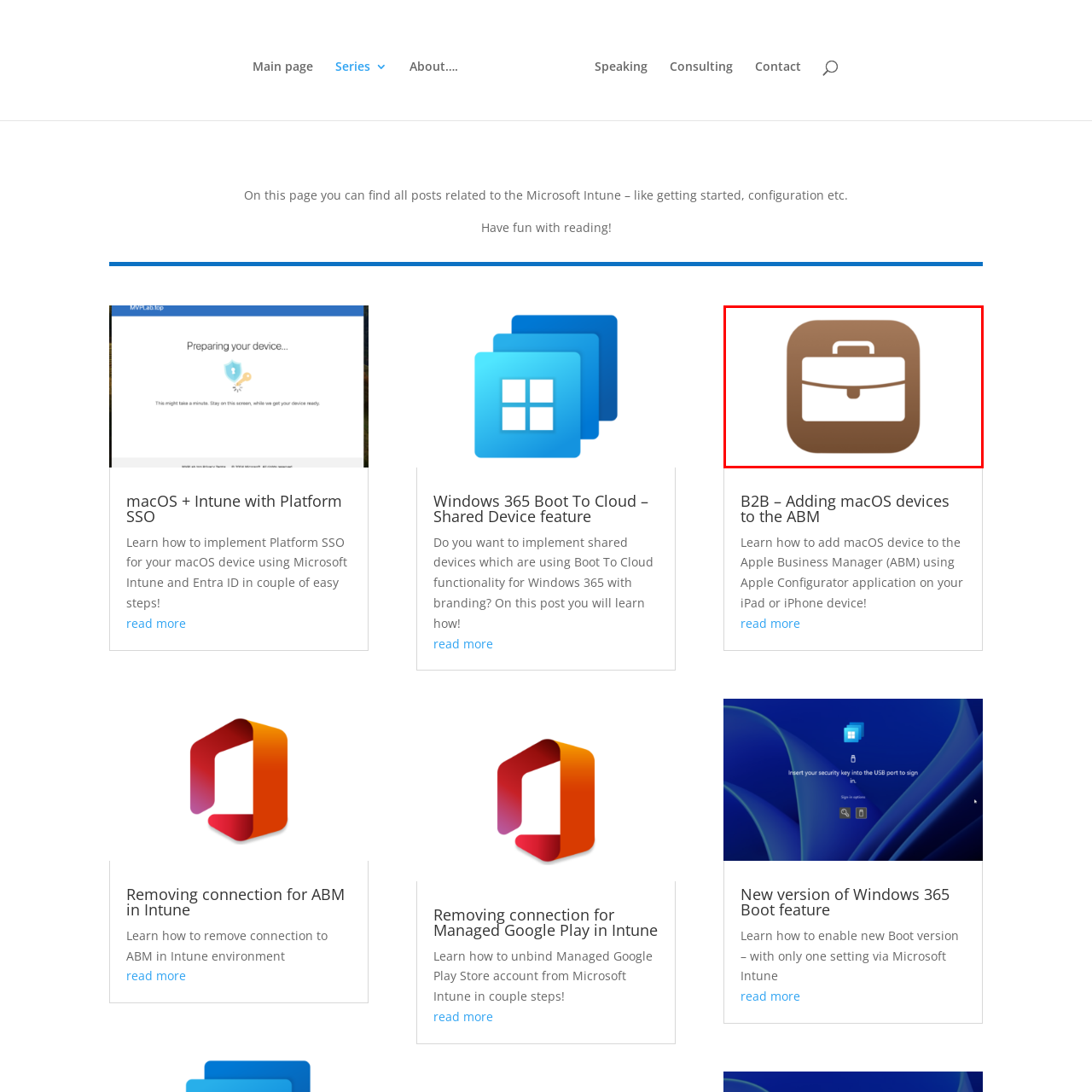Provide an in-depth caption for the picture enclosed by the red frame.

The image features an icon that symbolizes business or professional tools, represented by a stylized briefcase. This graphic is commonly associated with applications or services related to managing and organizing work-related tasks, often within corporate or enterprise environments. The brown gradient background enhances the icon's prominence, making it visually appealing and intuitive. This particular icon is linked to an article titled "B2B – Adding macOS devices to the ABM," which provides guidance on integrating macOS devices into the Apple Business Manager using the Apple Configurator application. The accompanying text outlines the steps involved, aiming to facilitate users in maximizing their device management efficiency within a business context.